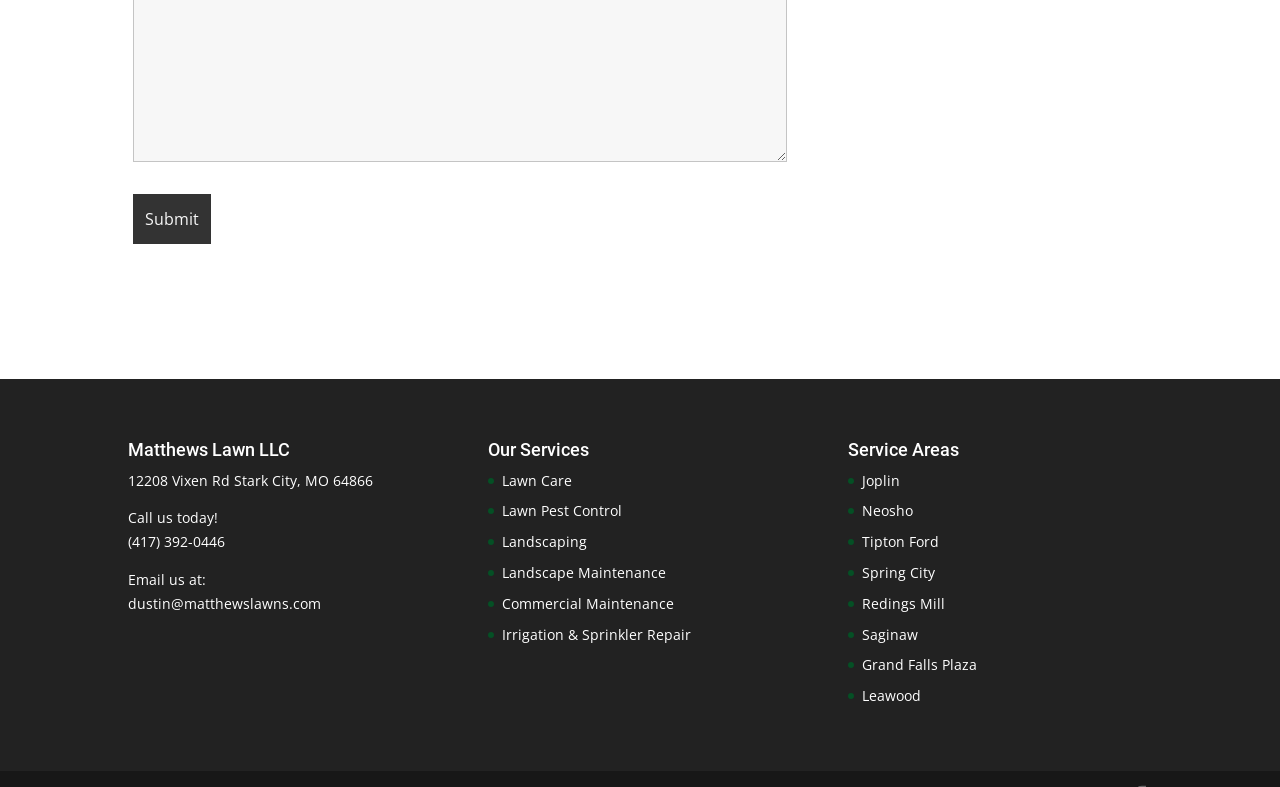Please determine the bounding box coordinates of the area that needs to be clicked to complete this task: 'View services in Joplin area'. The coordinates must be four float numbers between 0 and 1, formatted as [left, top, right, bottom].

[0.674, 0.598, 0.703, 0.622]